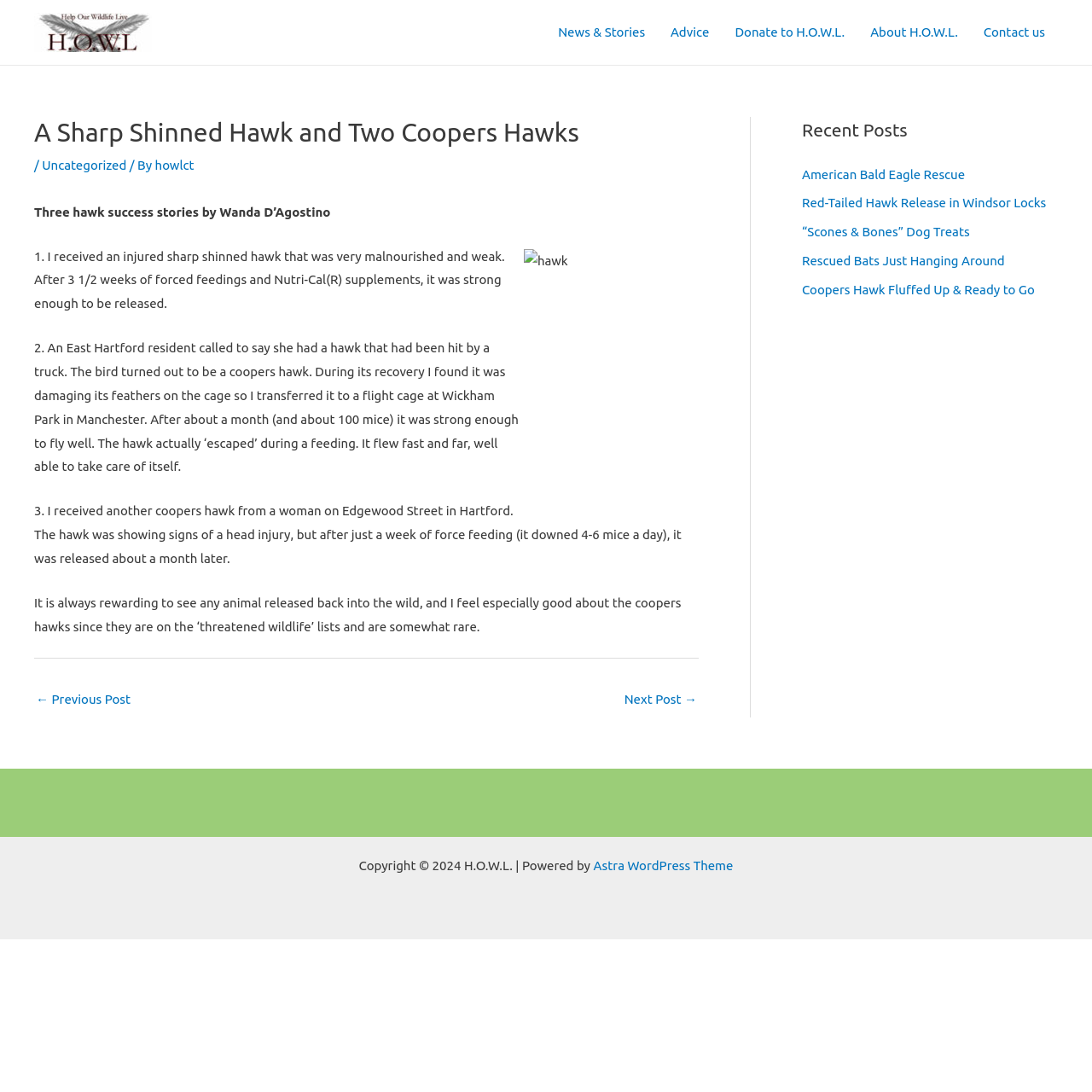What is the theme of the webpage?
Based on the image content, provide your answer in one word or a short phrase.

Wildlife conservation